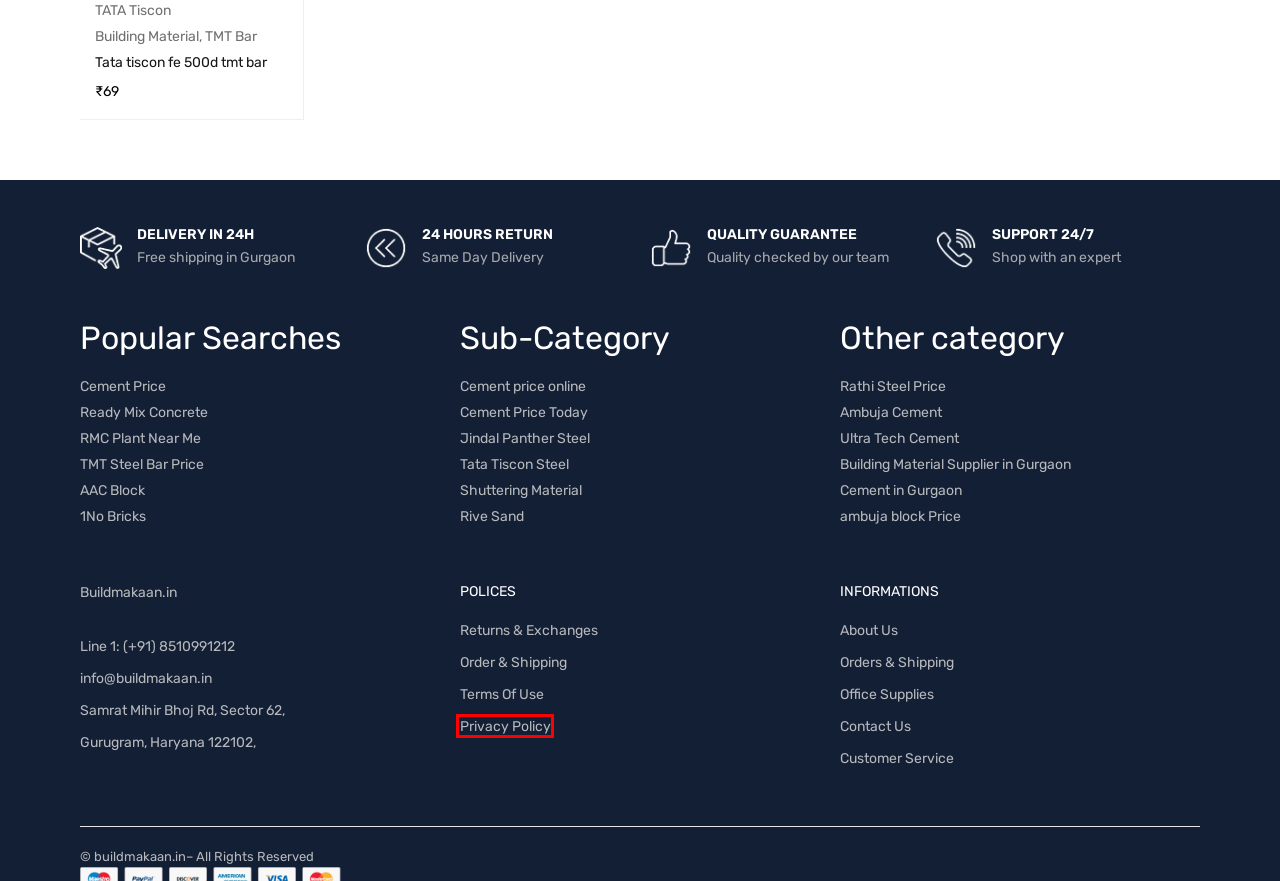You have received a screenshot of a webpage with a red bounding box indicating a UI element. Please determine the most fitting webpage description that matches the new webpage after clicking on the indicated element. The choices are:
A. River Sand – Buildmakaan
B. Bricks – Buildmakaan
C. Shuttering Material – Buildmakaan
D. Terms & Conditions Of Buildmakaan – Buildmakaan
E. Cement – Buildmakaan
F. TMT Bar – Buildmakaan
G. Ambuja cement ppc 53 grade – Buildmakaan
H. Privacy Policy – Buildmakaan

H